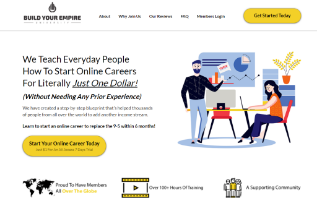What is the purpose of the navigation elements? Using the information from the screenshot, answer with a single word or phrase.

To guide users